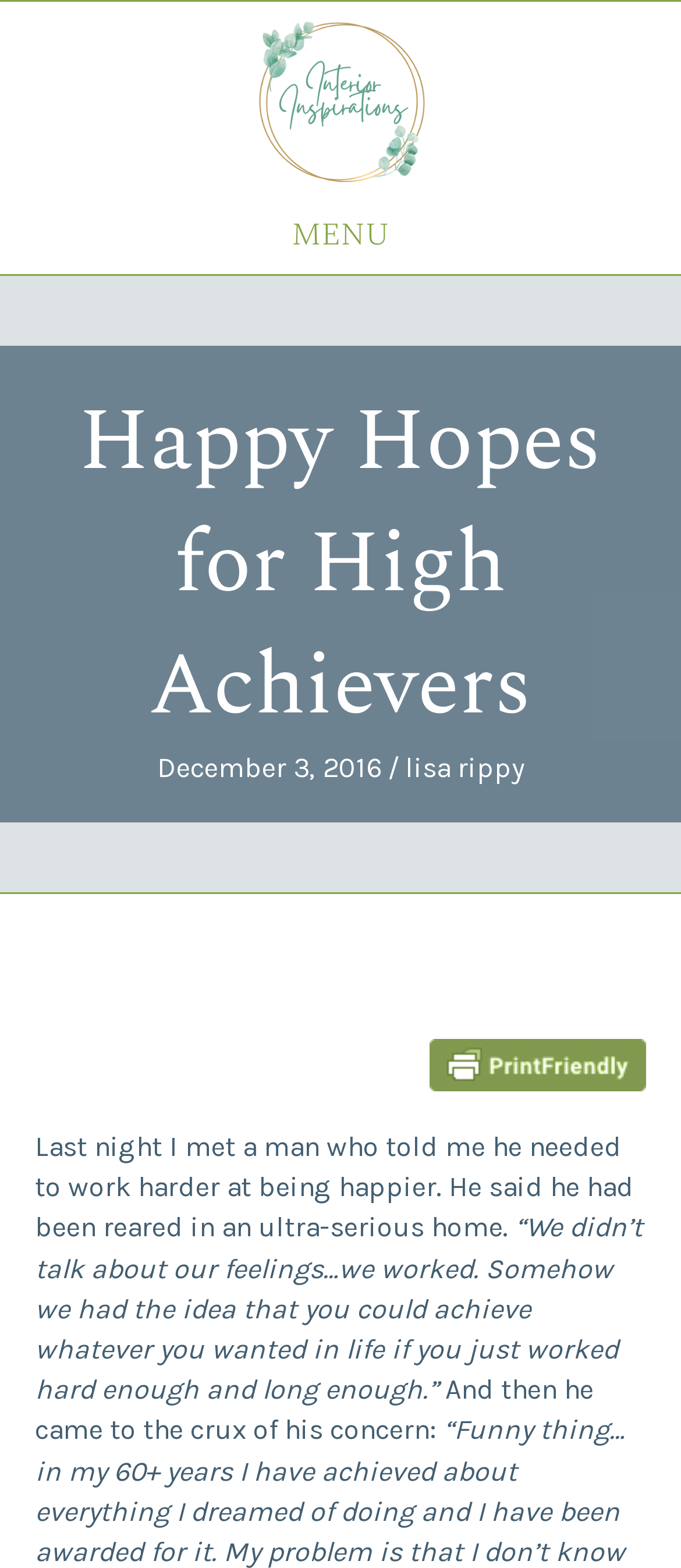Calculate the bounding box coordinates of the UI element given the description: "MENU".

[0.408, 0.127, 0.592, 0.174]